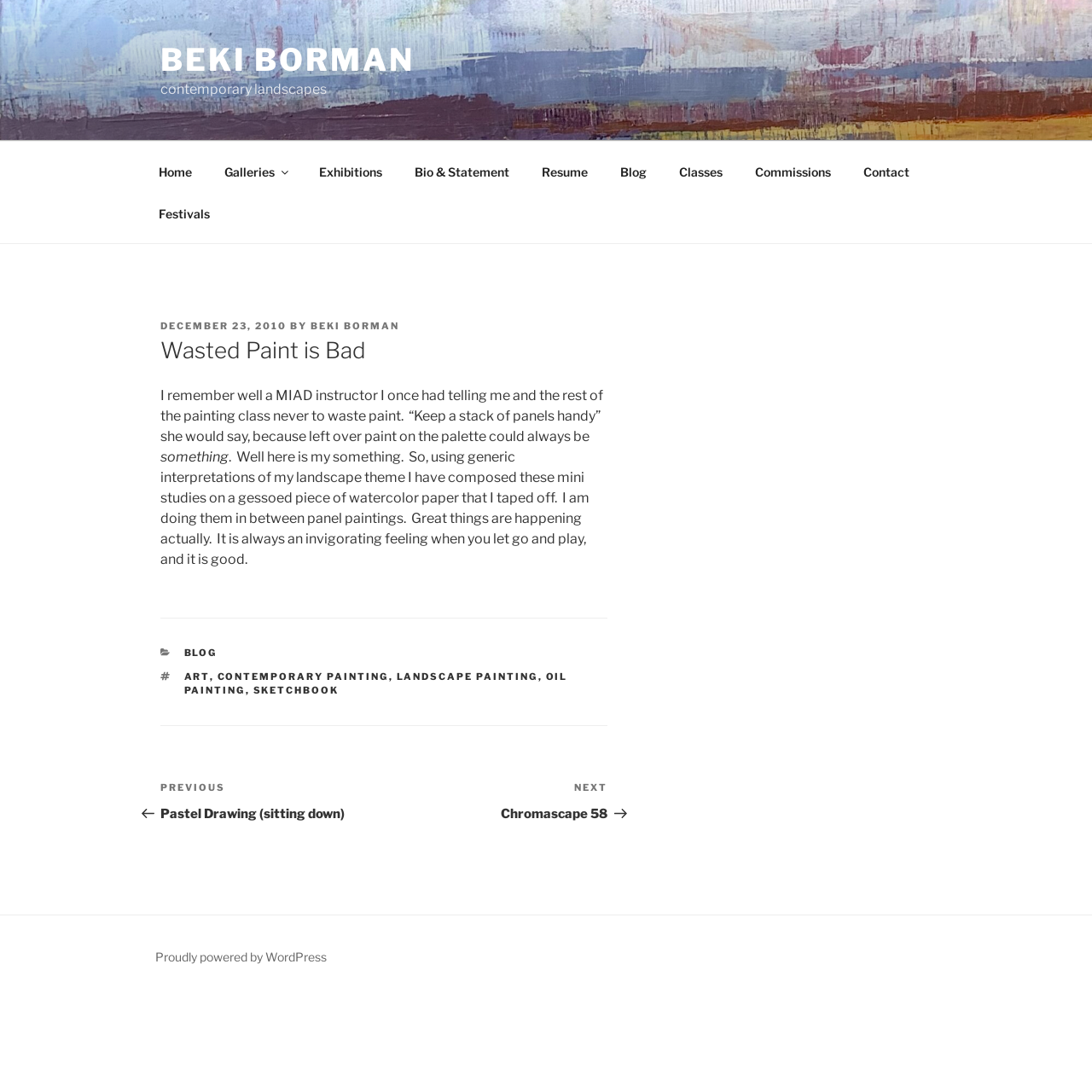Find the bounding box coordinates corresponding to the UI element with the description: "Next PostNext Chromascape 58". The coordinates should be formatted as [left, top, right, bottom], with values as floats between 0 and 1.

[0.352, 0.715, 0.556, 0.752]